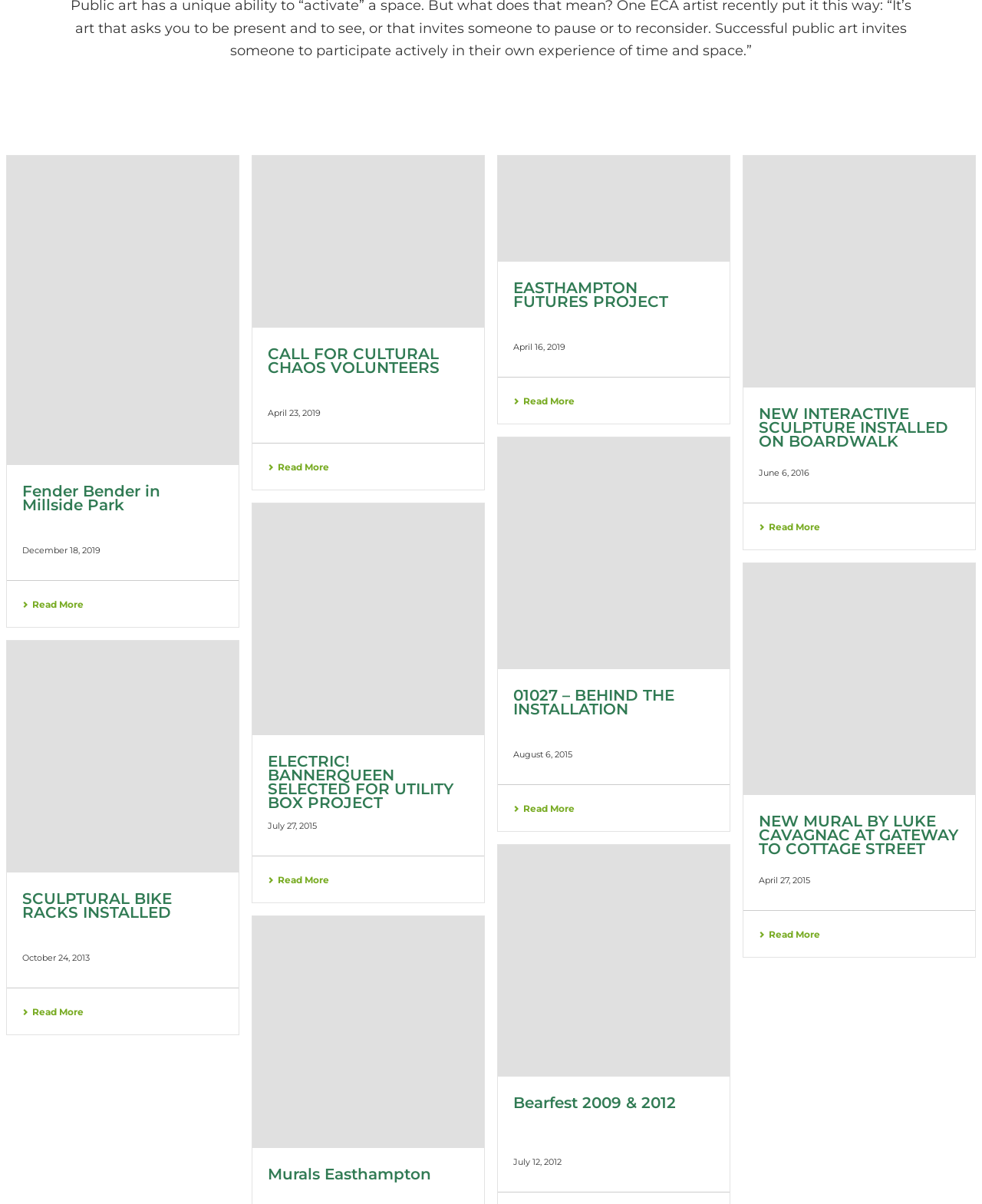Find the bounding box coordinates of the clickable region needed to perform the following instruction: "View details of CALL FOR CULTURAL CHAOS VOLUNTEERS". The coordinates should be provided as four float numbers between 0 and 1, i.e., [left, top, right, bottom].

[0.273, 0.383, 0.335, 0.393]